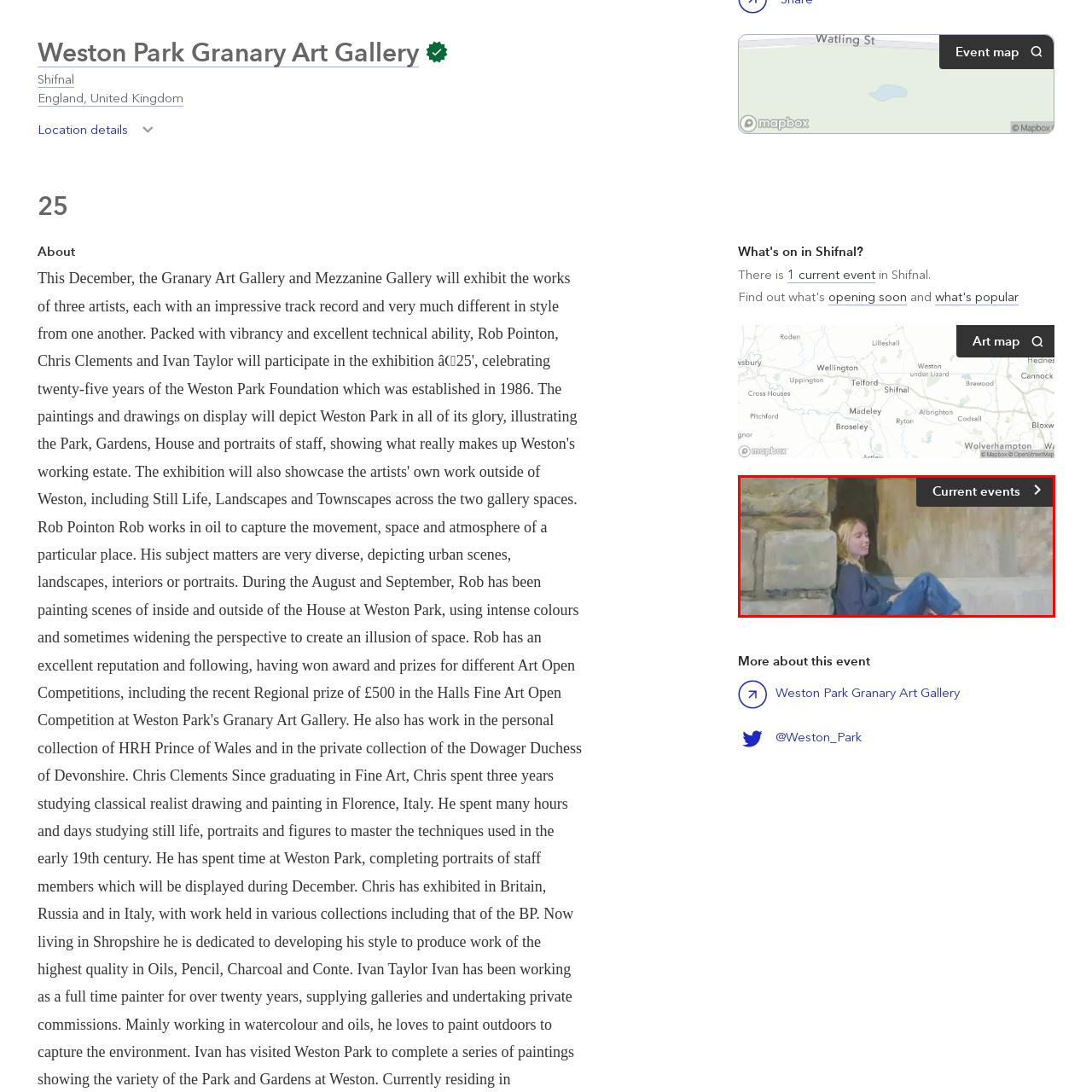What is the context of the image?
Refer to the image highlighted by the red box and give a one-word or short-phrase answer reflecting what you see.

Current events